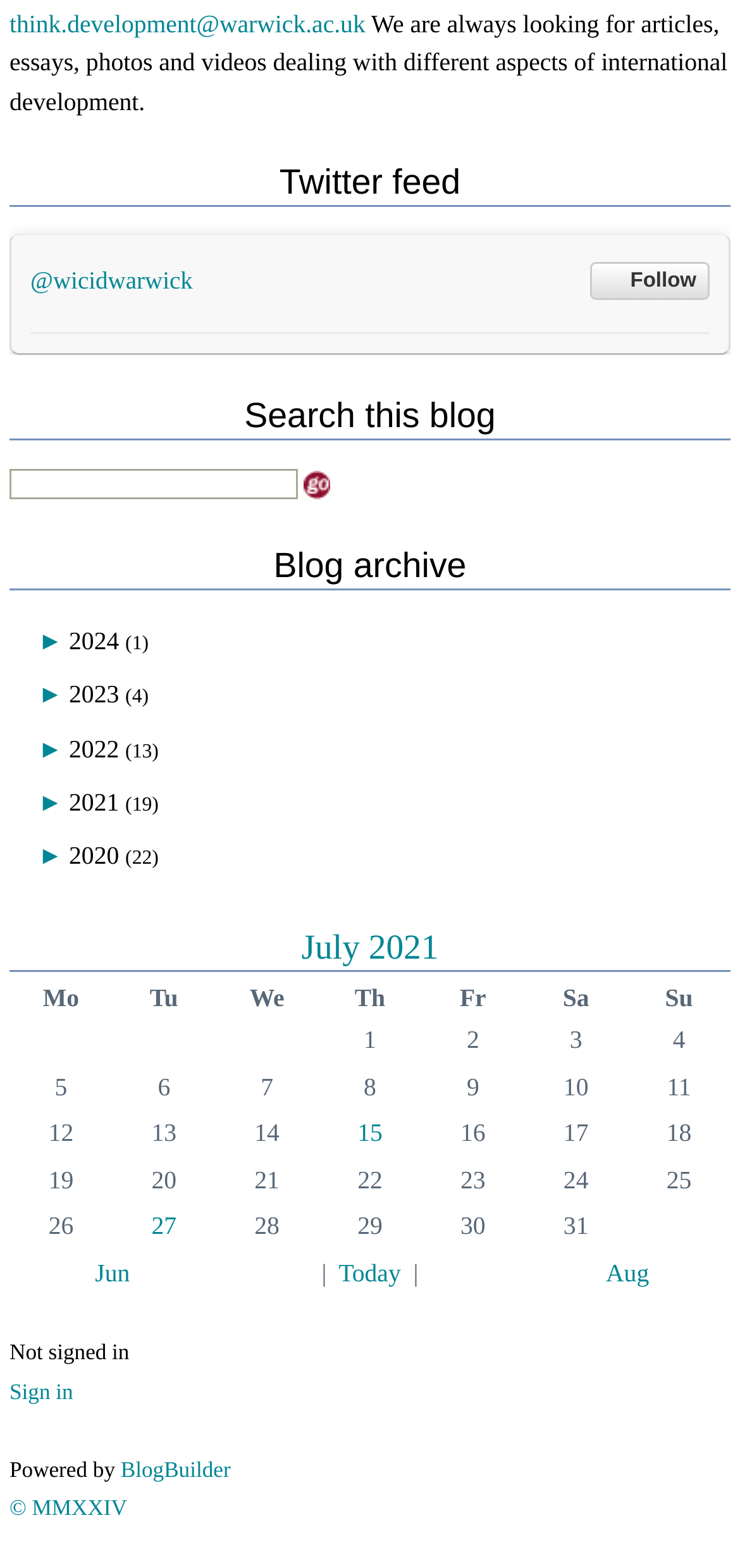Provide a brief response to the question below using one word or phrase:
What is the purpose of the search box?

To search the blog